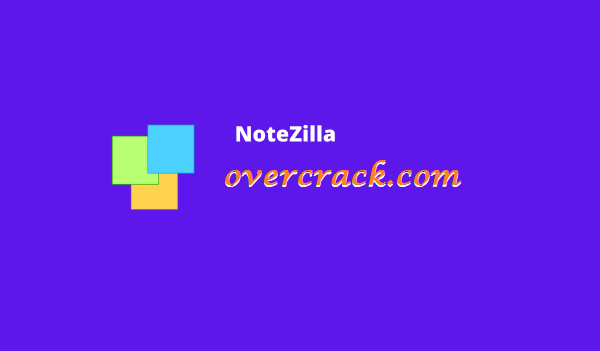Elaborate on the image with a comprehensive description.

The image features a vibrant purple background adorned with colorful squares in green, light blue, and yellow. Prominently displayed is the name "NoteZilla," indicating it as a digital note-taking application. To the right, the text "overcrack.com" appears in an eye-catching orange font, suggesting a website related to downloading or accessing the software. The overall design effectively captures attention while conveying the essence of a modern and user-friendly application aimed at enhancing productivity and organization through electronic sticky notes.